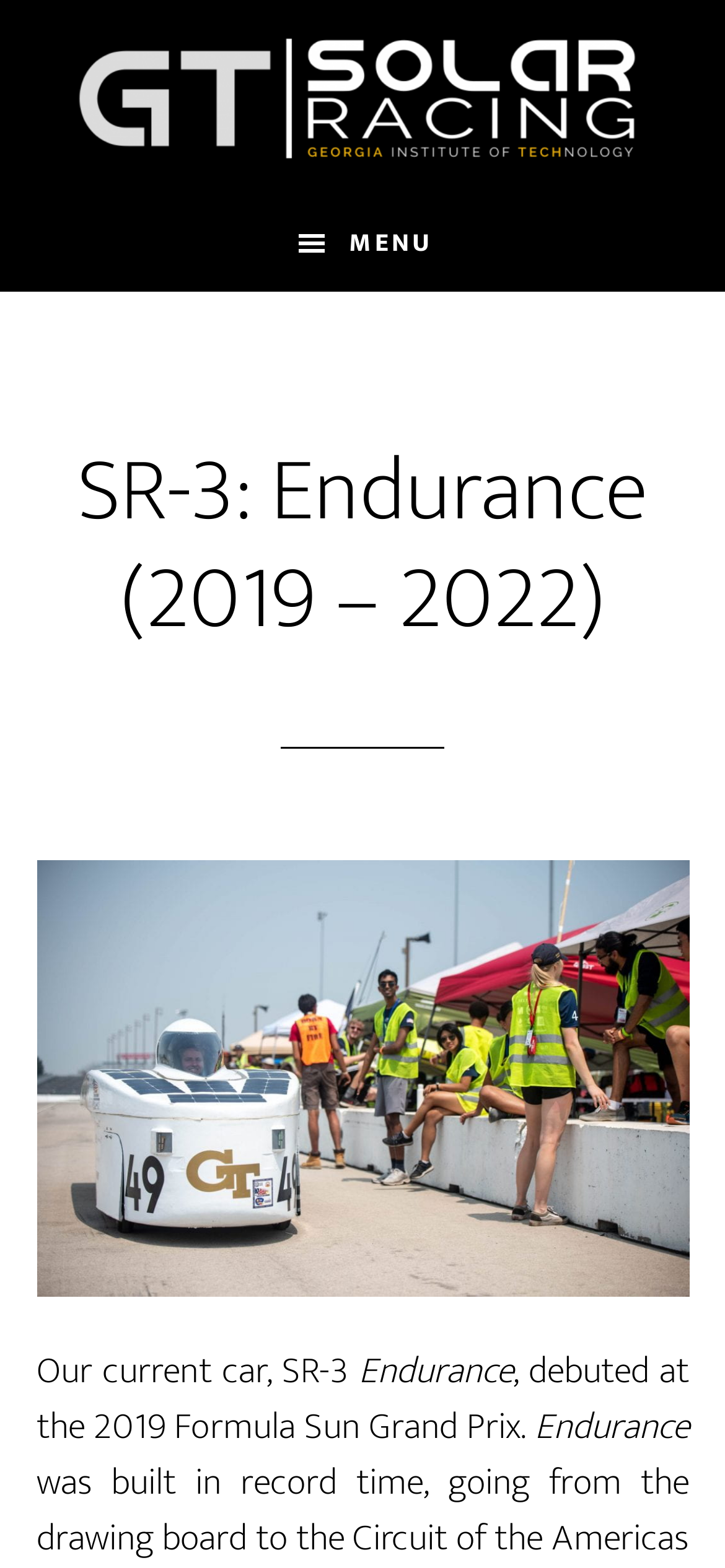What is the debut year of SR-3?
Respond to the question with a well-detailed and thorough answer.

The debut year of SR-3 can be found in the StaticText element ', debuted at the 2019 Formula Sun Grand Prix.' which is a child of the button with the MENU icon.